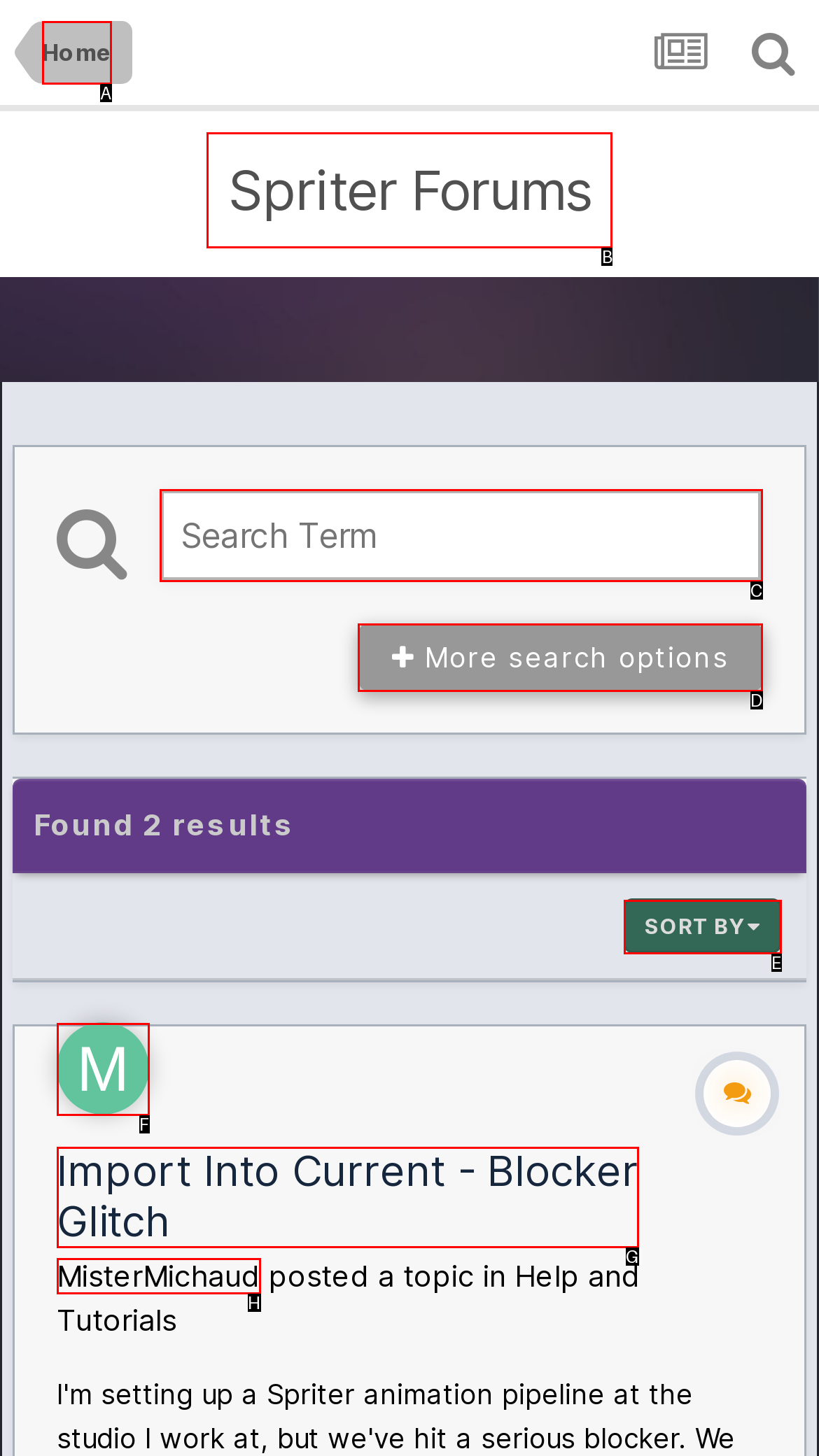Identify the correct UI element to click for this instruction: sort results
Respond with the appropriate option's letter from the provided choices directly.

E